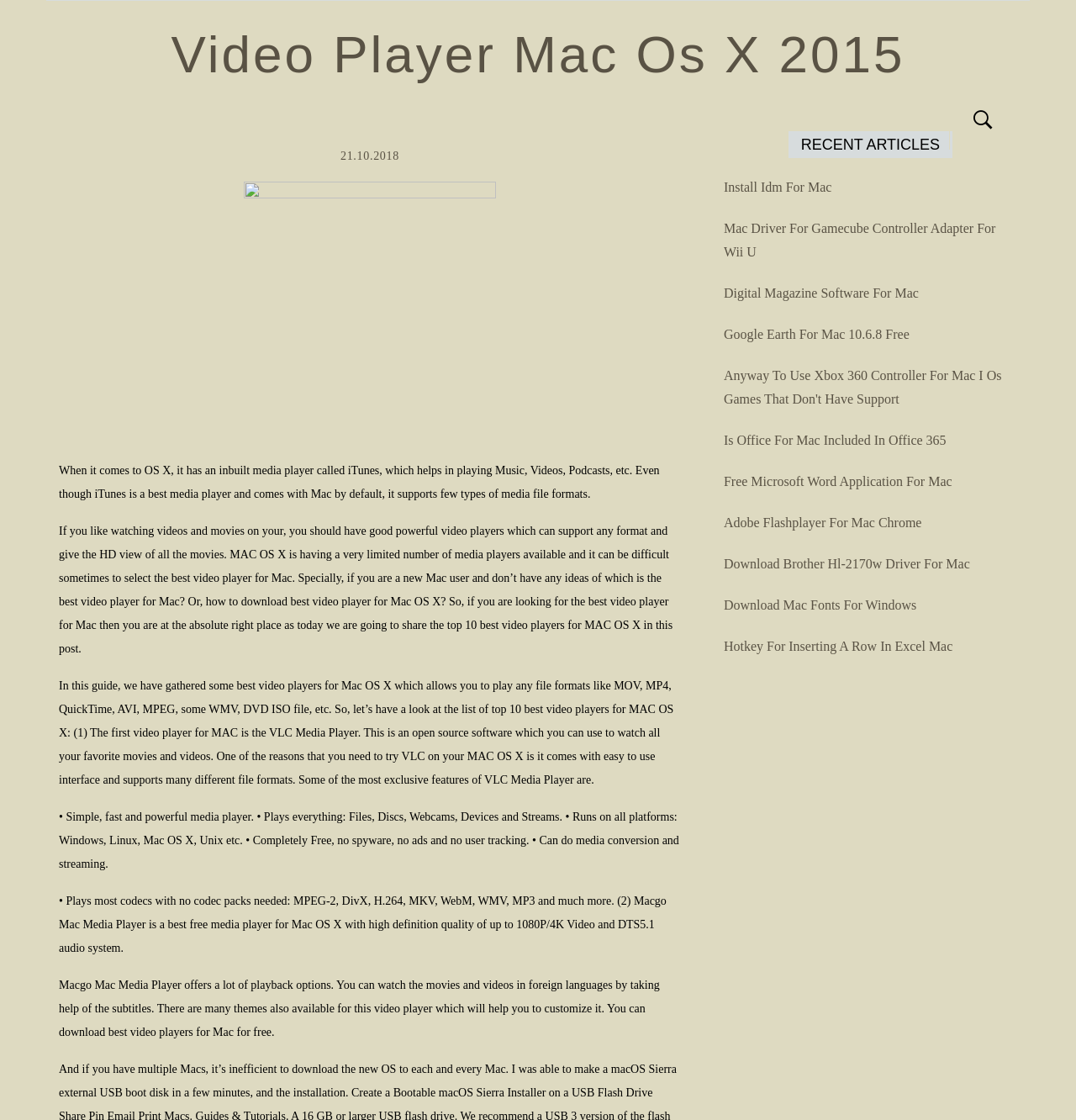What is the maximum video quality supported by Macgo Mac Media Player?
Refer to the image and give a detailed answer to the query.

According to the webpage, Macgo Mac Media Player offers high definition quality of up to 1080P/4K Video and DTS5.1 audio system.